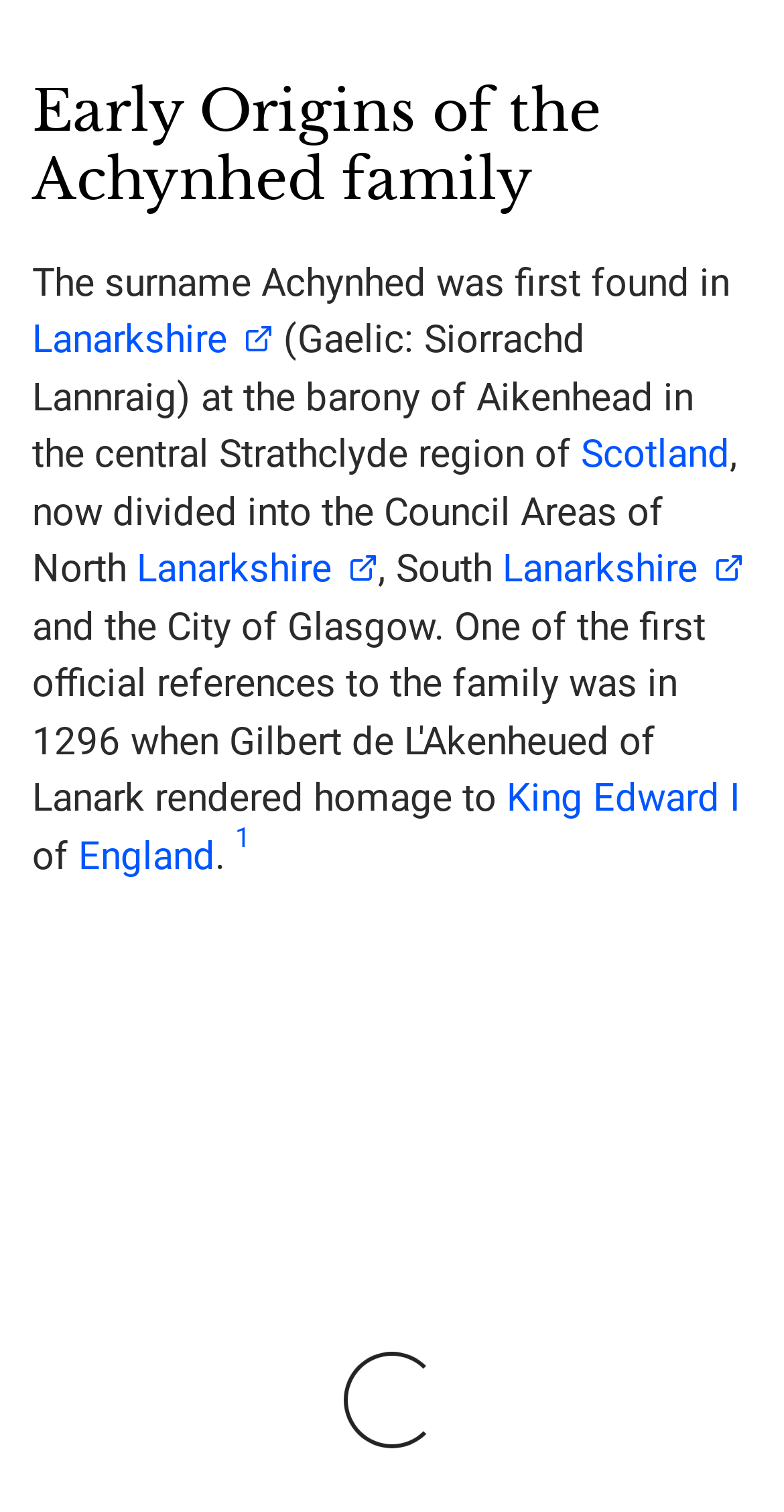How many products are mentioned on the webpage?
Offer a detailed and full explanation in response to the question.

The answer can be found by counting the number of product links on the webpage, which are 'Product' and 'Product' again, with one of them having an image.